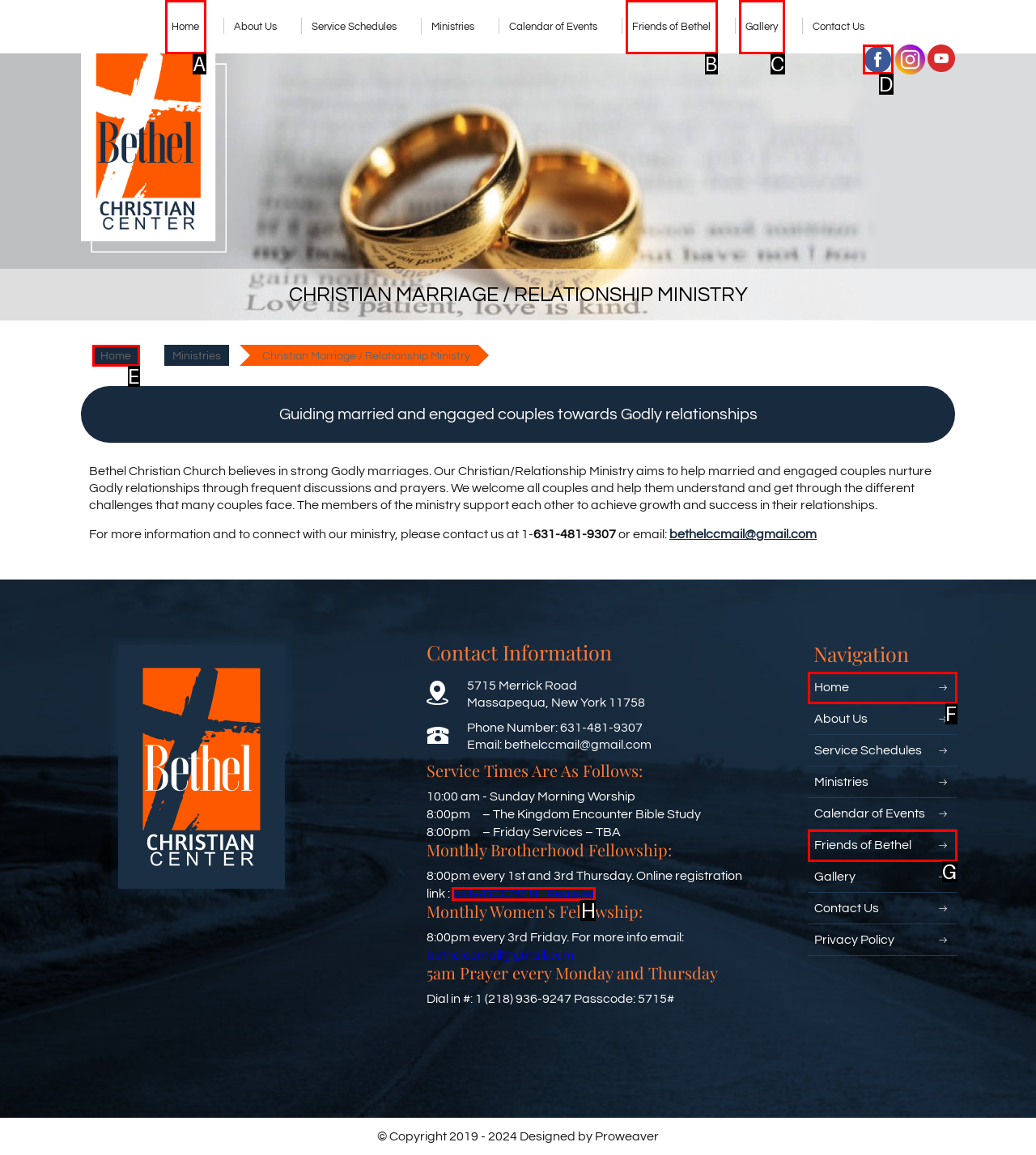Identify the letter of the UI element I need to click to carry out the following instruction: Visit the Facebook page

D